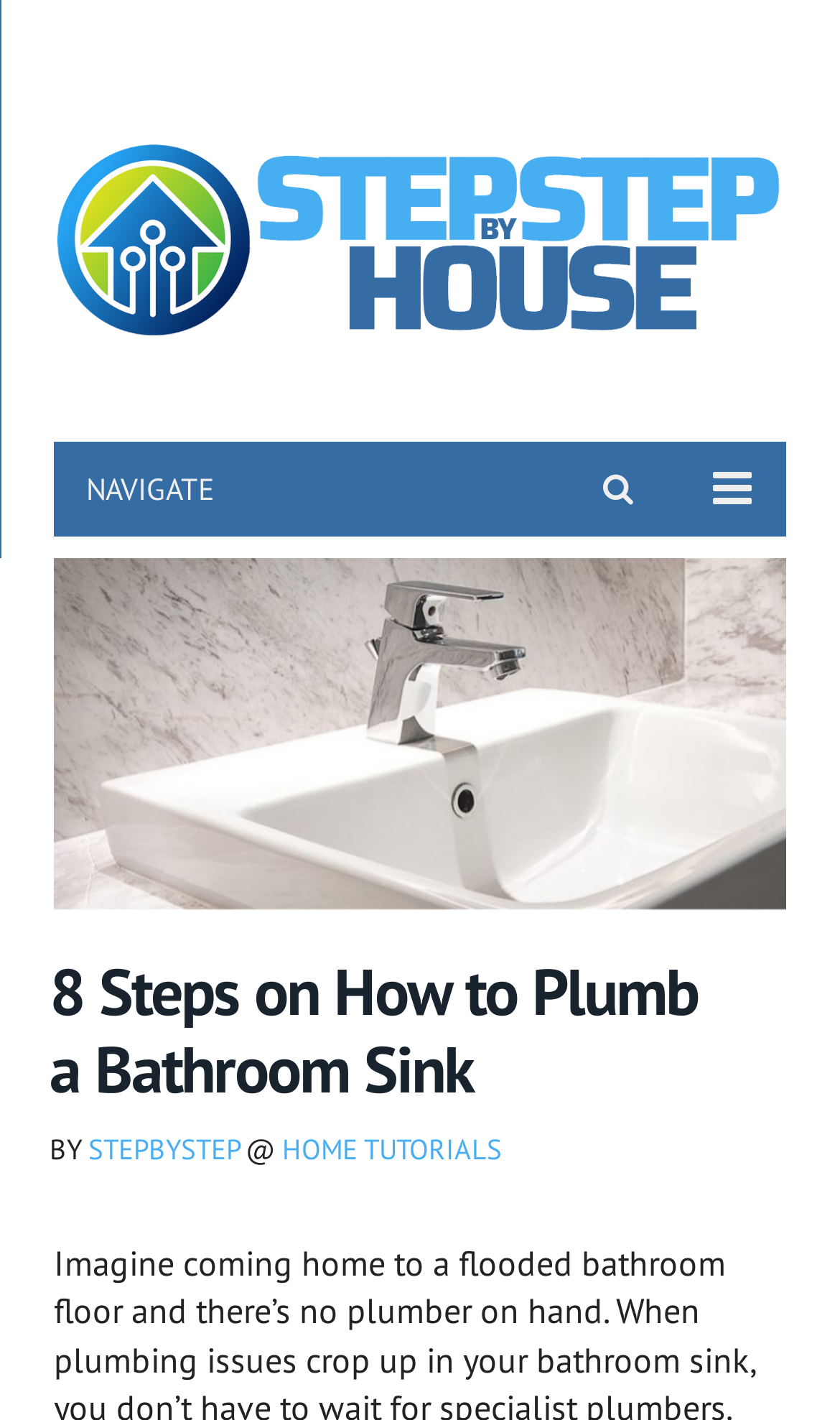Give a one-word or short phrase answer to the question: 
How many links are there in the navigation menu?

4